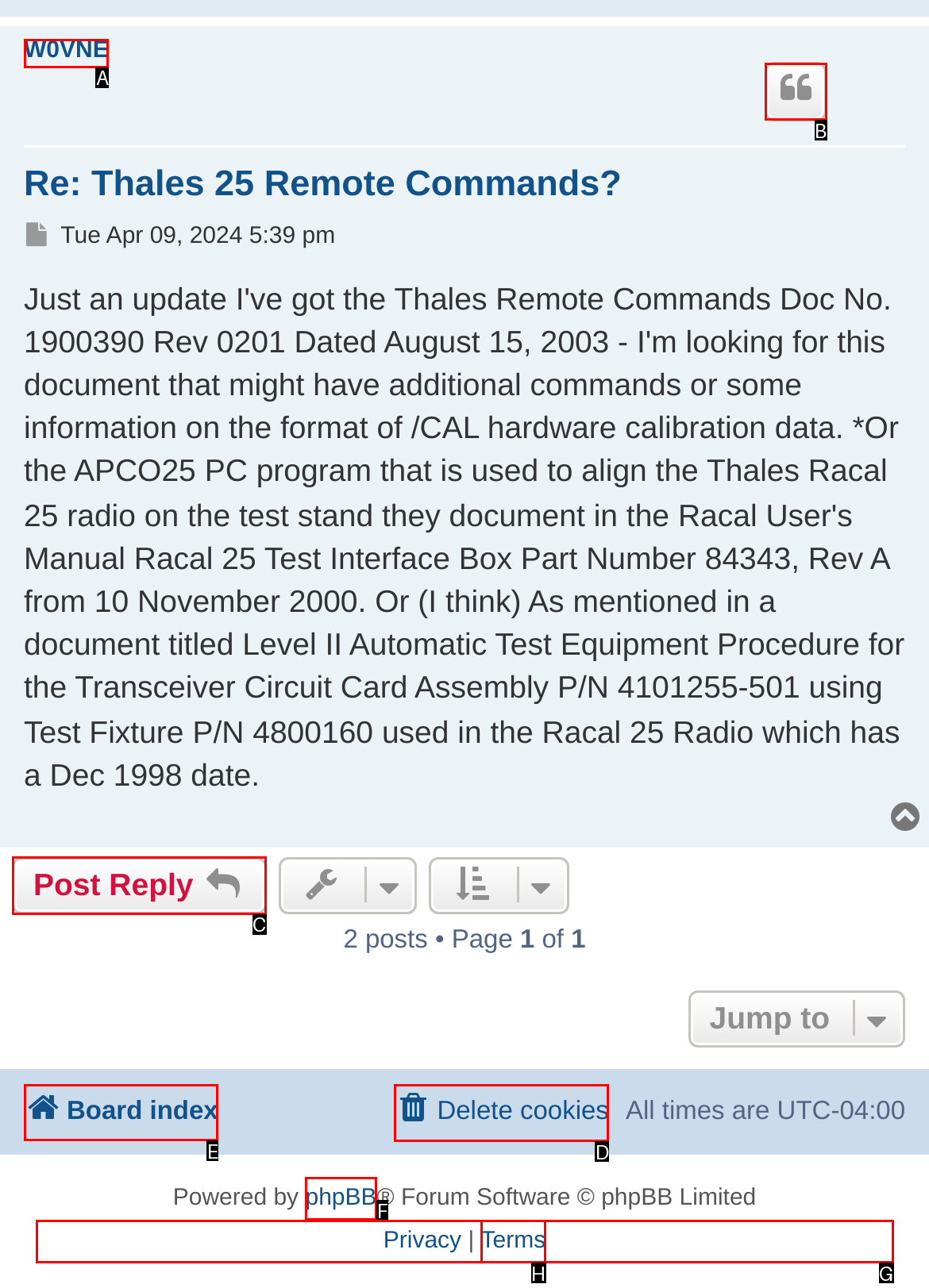Point out the HTML element I should click to achieve the following: Go to board index Reply with the letter of the selected element.

E